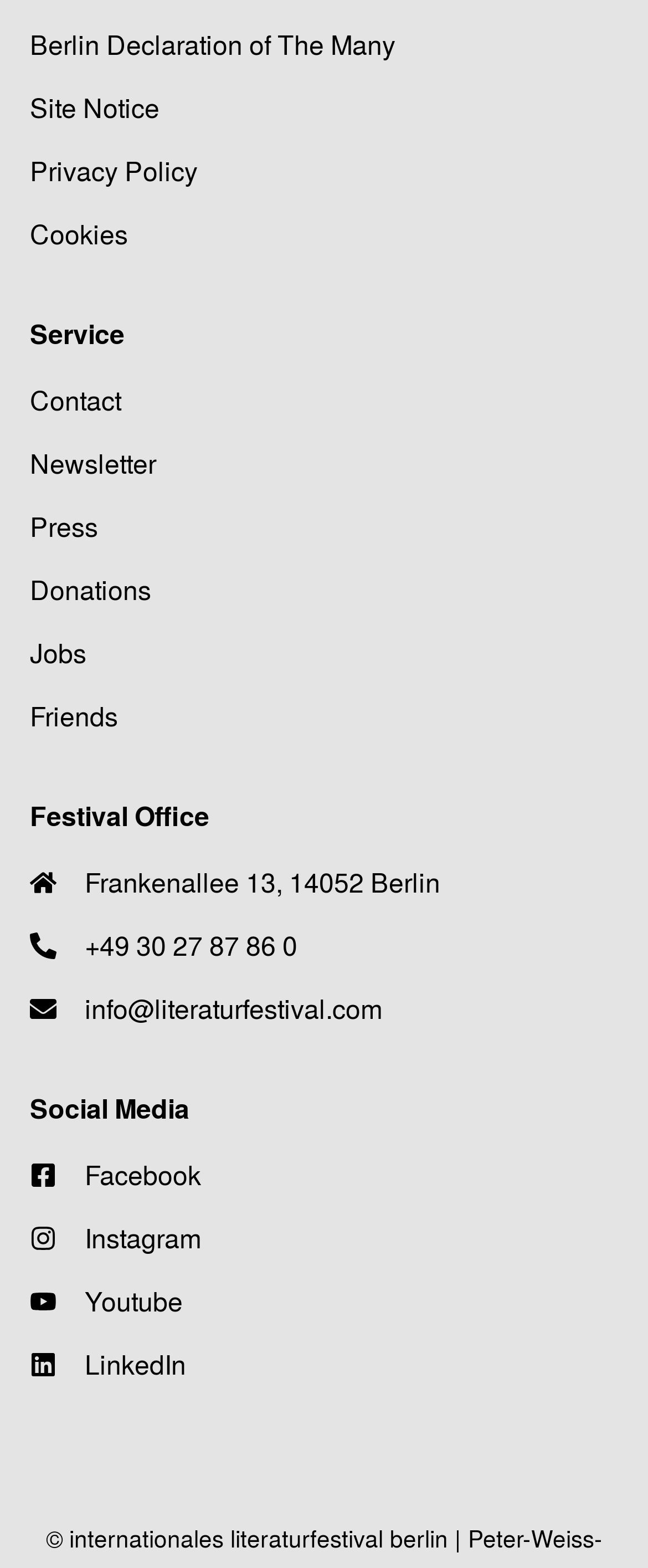What is the address of the Festival Office?
Based on the visual content, answer with a single word or a brief phrase.

Frankenallee 13, 14052 Berlin